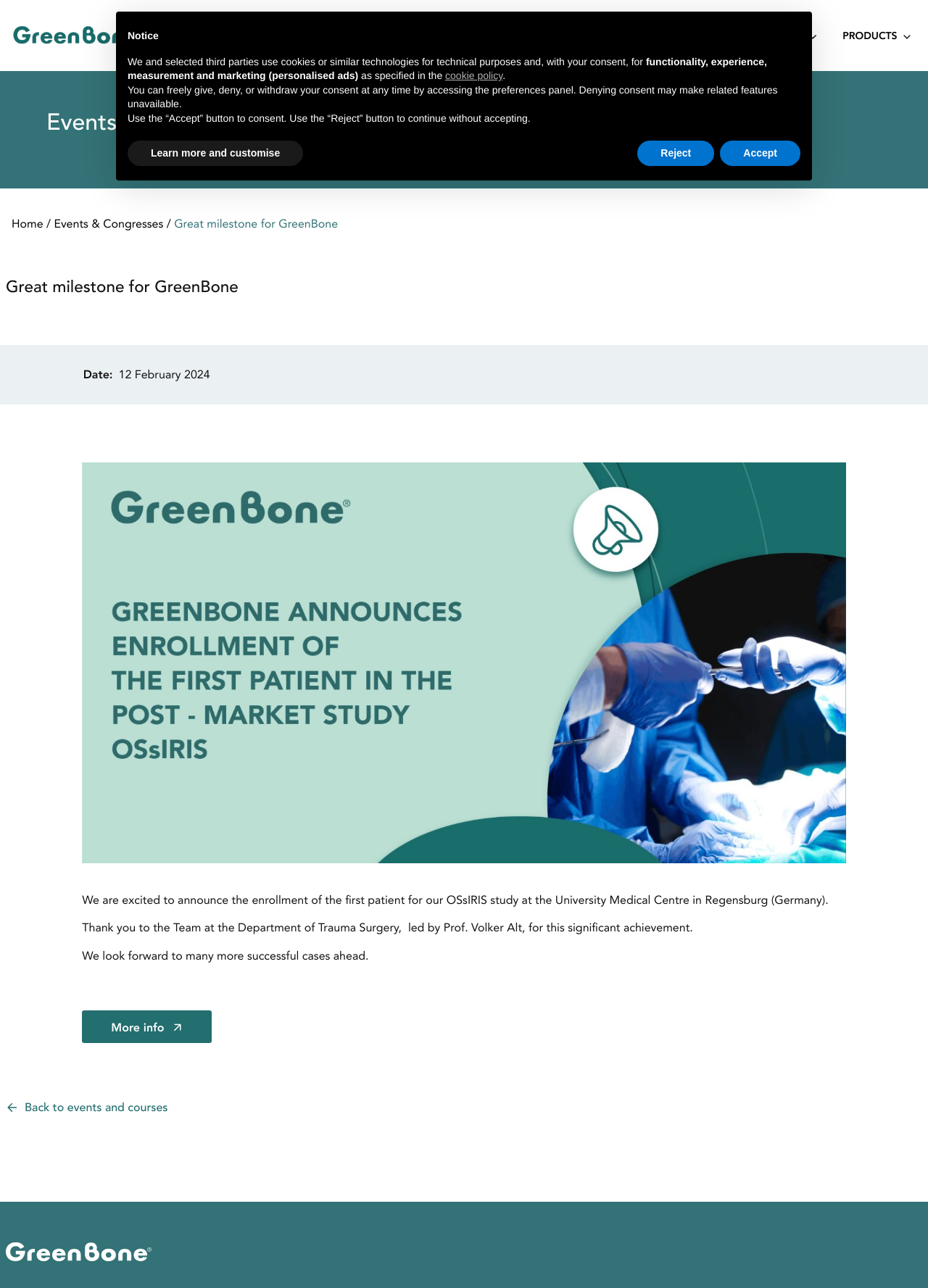Please specify the coordinates of the bounding box for the element that should be clicked to carry out this instruction: "Click the 'ABOUT US' link". The coordinates must be four float numbers between 0 and 1, formatted as [left, top, right, bottom].

[0.809, 0.024, 0.879, 0.033]